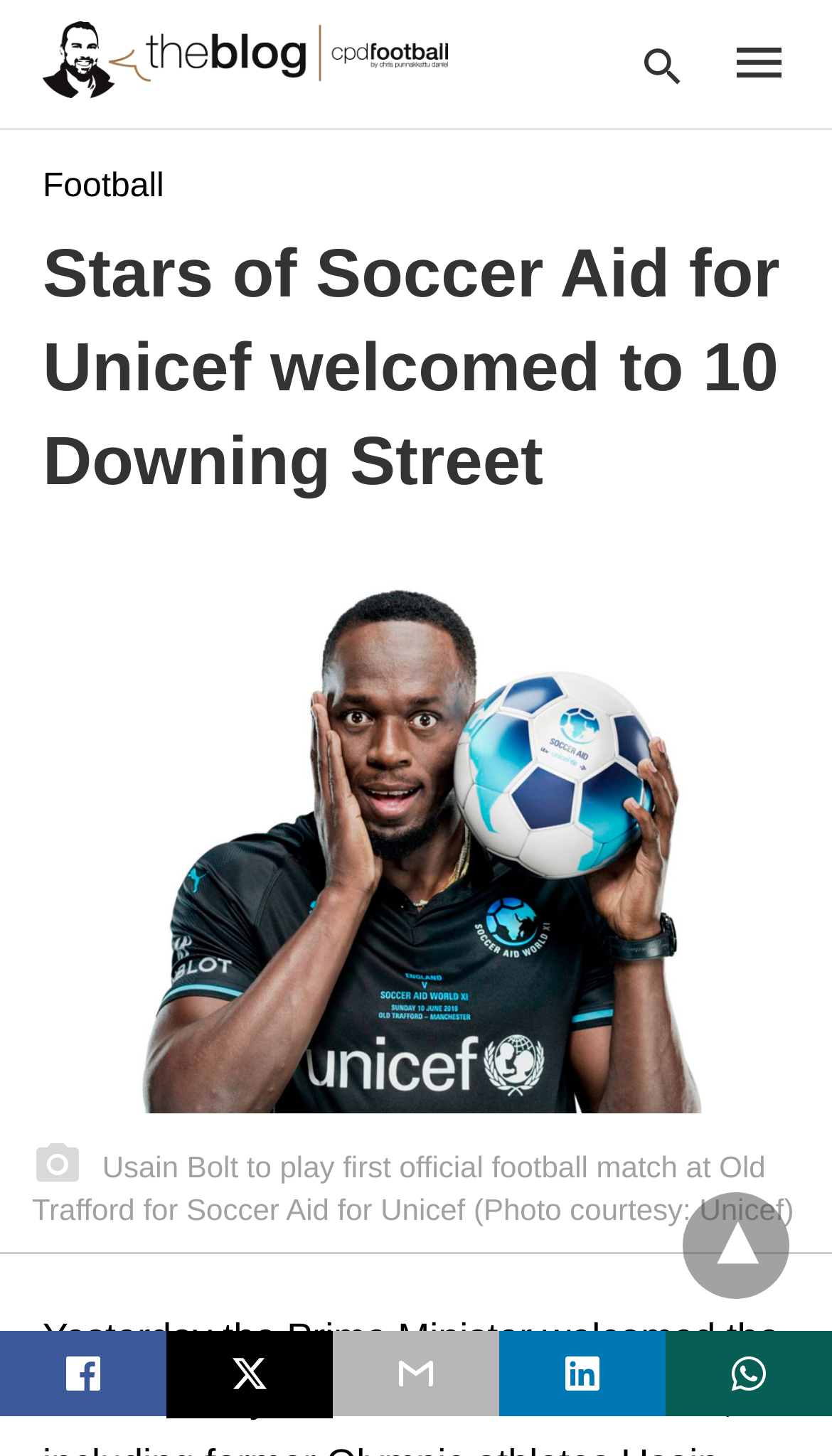Find the bounding box coordinates for the element that must be clicked to complete the instruction: "Share on Twitter". The coordinates should be four float numbers between 0 and 1, indicated as [left, top, right, bottom].

[0.2, 0.914, 0.4, 0.974]